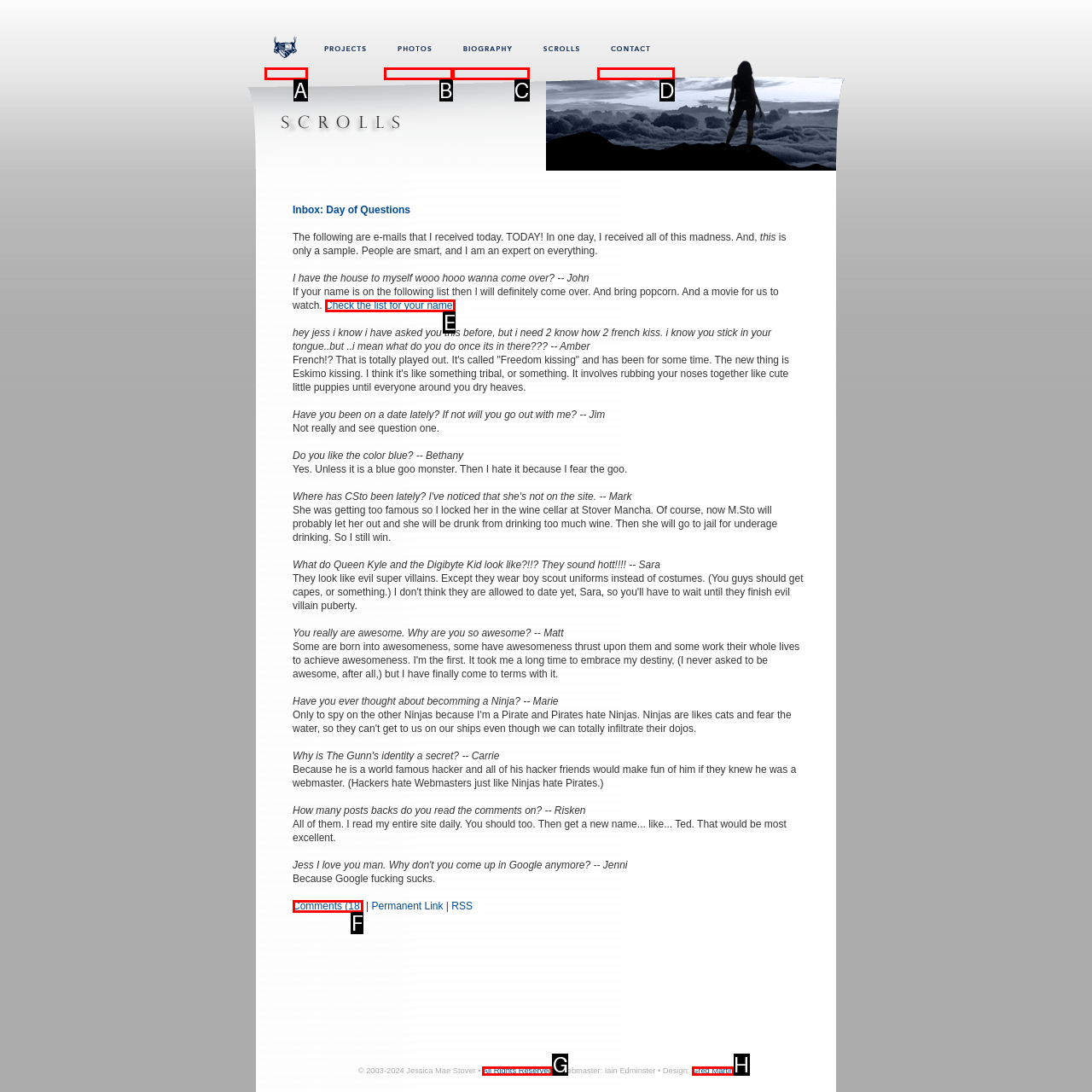Refer to the description: Greg Martin and choose the option that best fits. Provide the letter of that option directly from the options.

H